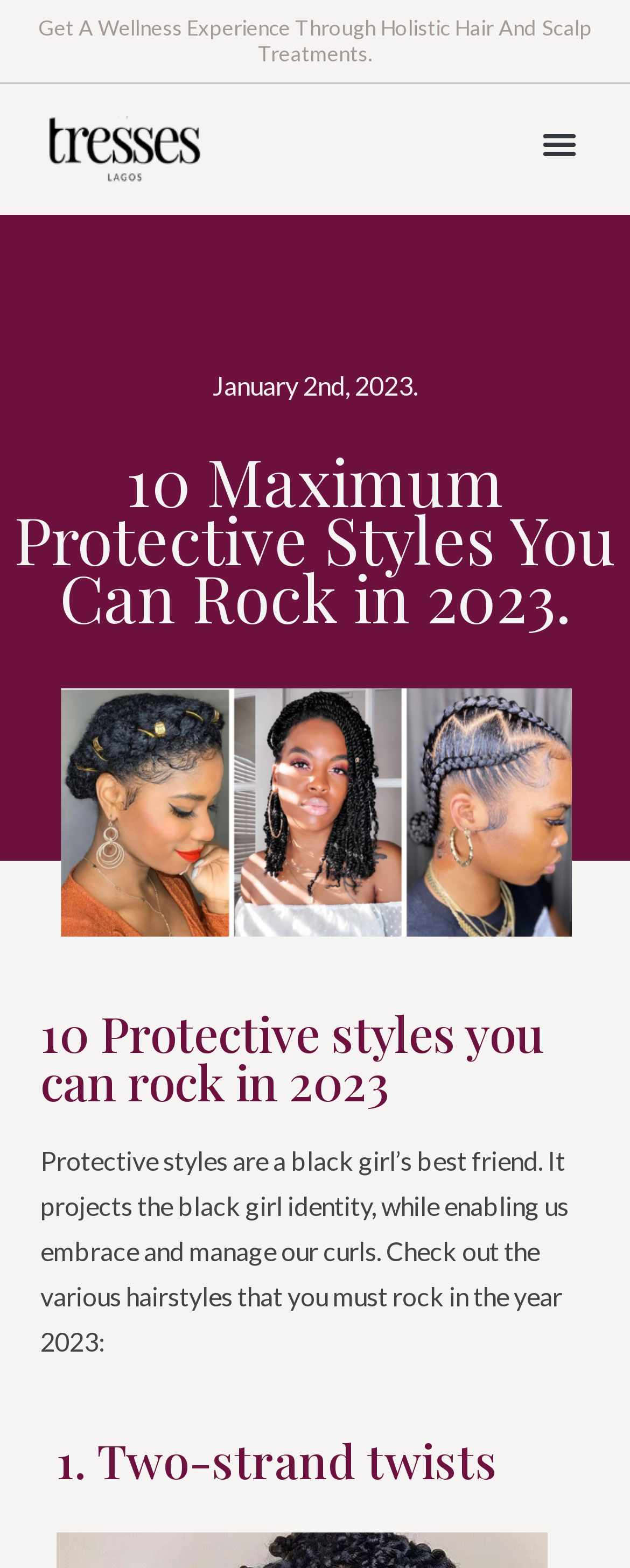Based on the image, provide a detailed and complete answer to the question: 
What is the purpose of protective styles?

I found the purpose of protective styles by reading the static text element that says 'Protective styles are a black girl’s best friend. It projects the black girl identity, while enabling us embrace and manage our curls.' This text explains the importance of protective styles for black girls.